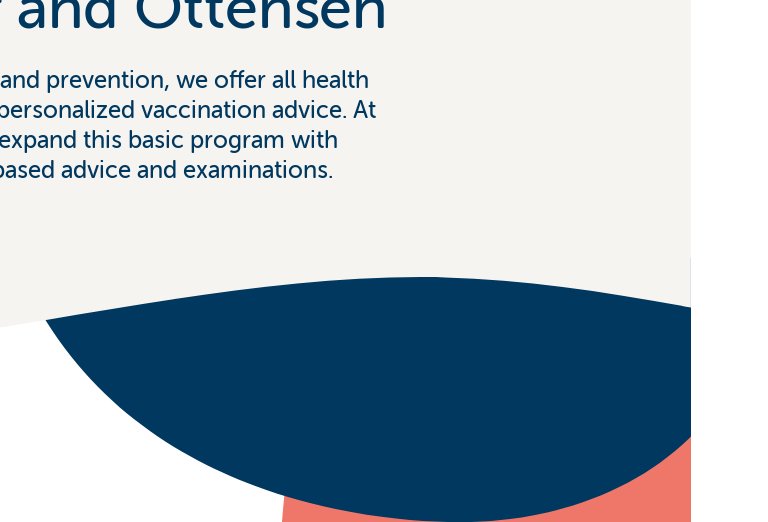Using the information in the image, could you please answer the following question in detail:
What type of advice is offered for vaccinations?

The text emphasizes the importance of ongoing health care and prevention, offering a comprehensive range of health insurance programs alongside personalized vaccination advice, indicating that the advice offered for vaccinations is tailored to individual needs.